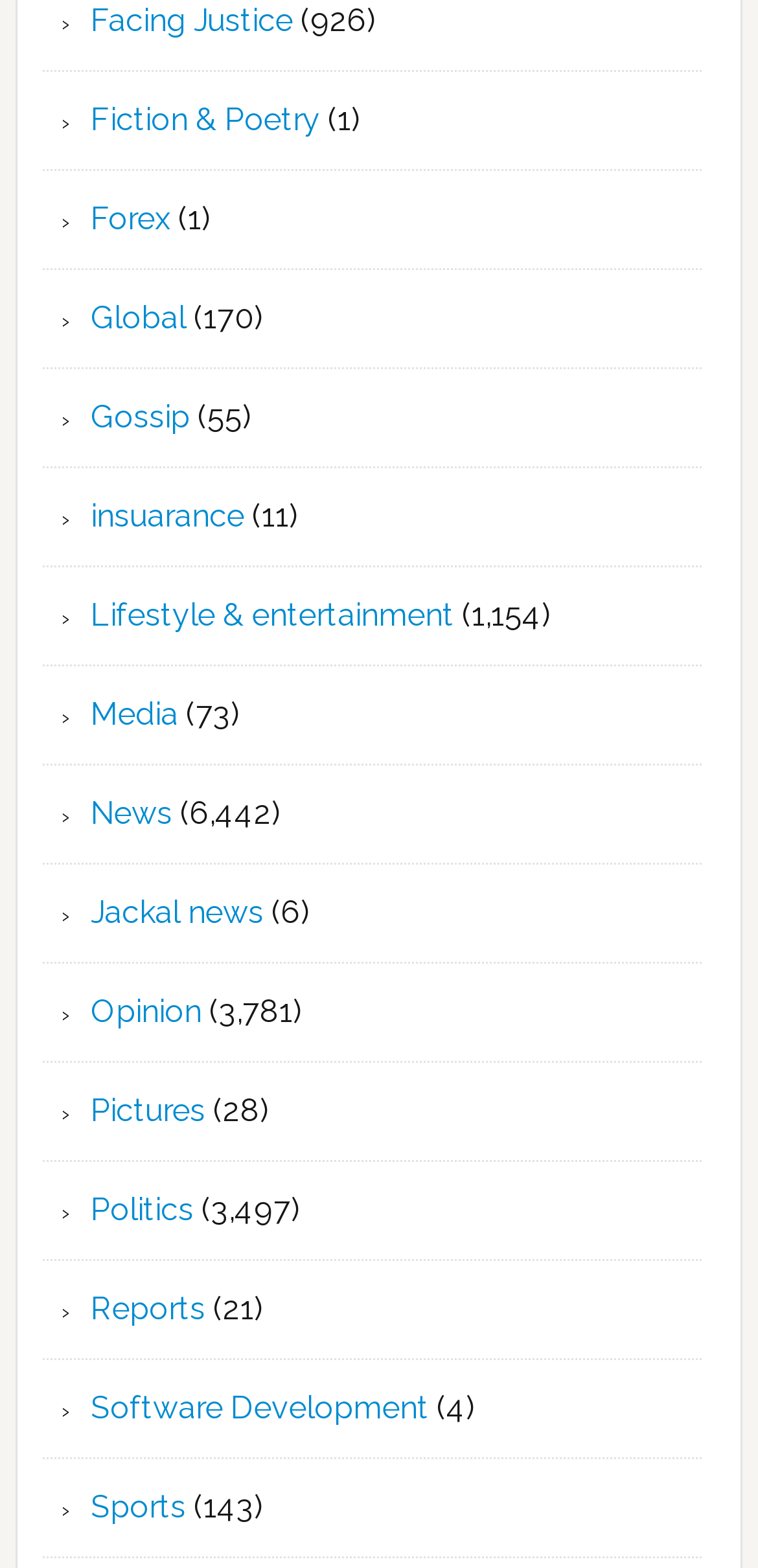Please indicate the bounding box coordinates of the element's region to be clicked to achieve the instruction: "Check out Sports". Provide the coordinates as four float numbers between 0 and 1, i.e., [left, top, right, bottom].

[0.12, 0.949, 0.246, 0.973]